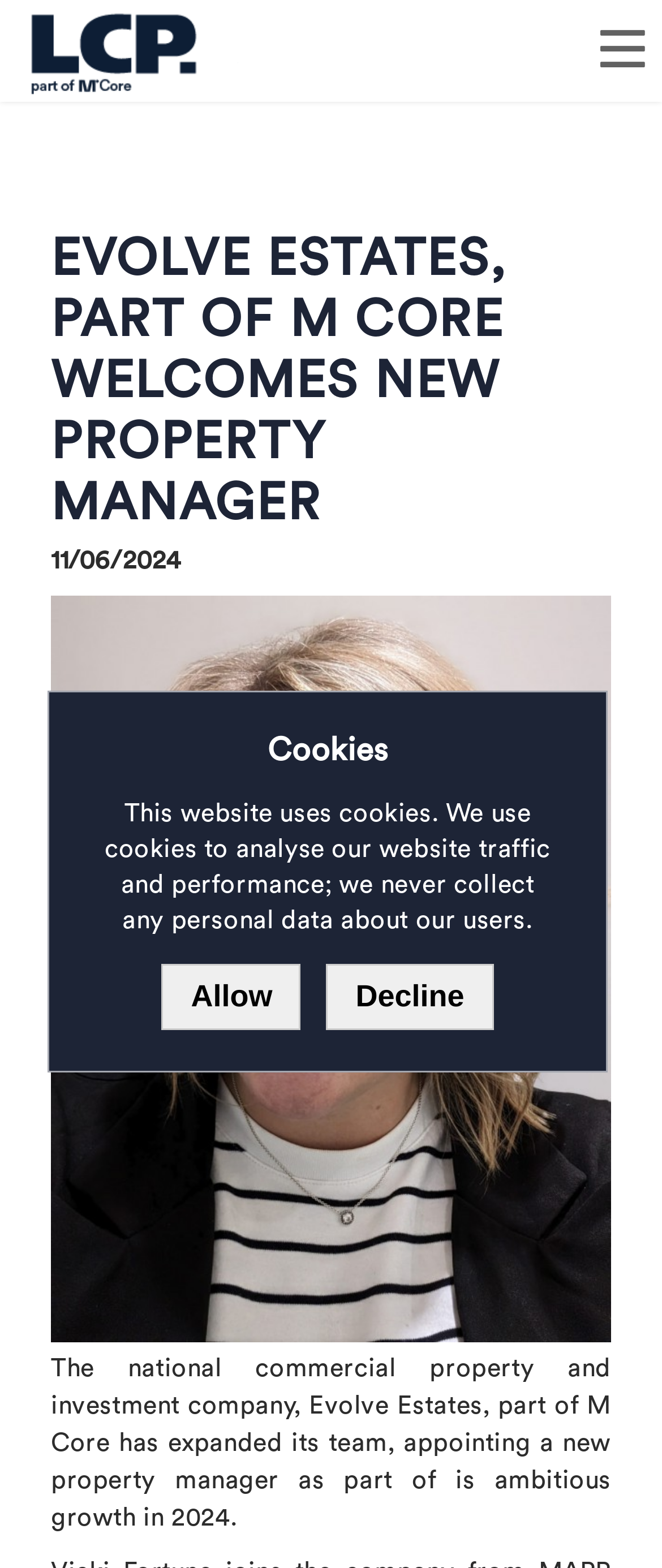Kindly respond to the following question with a single word or a brief phrase: 
What is the name of the parent company of Evolve Estates?

M Core